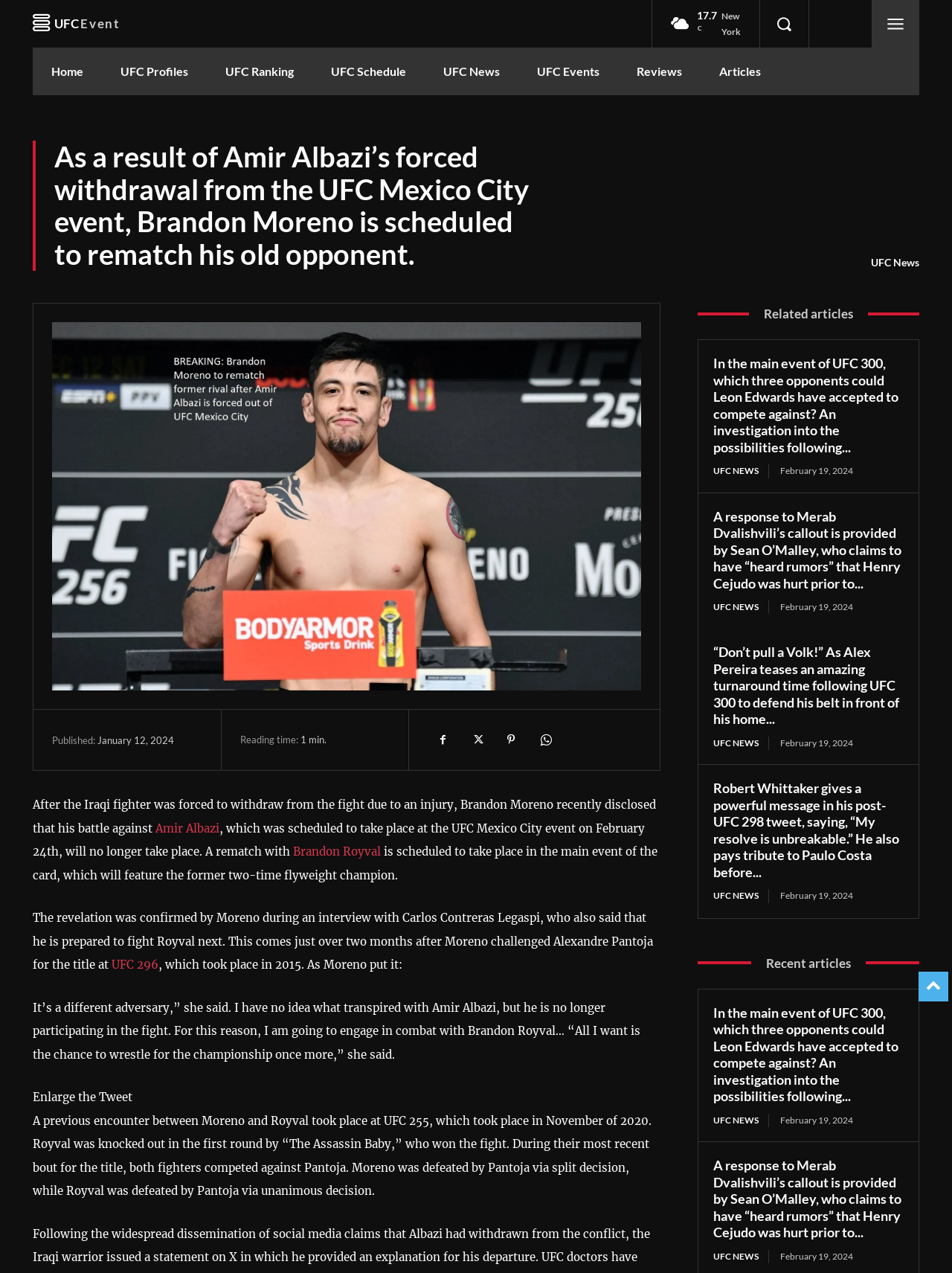Please determine the bounding box coordinates of the element to click in order to execute the following instruction: "Search". The coordinates should be four float numbers between 0 and 1, specified as [left, top, right, bottom].

[0.799, 0.0, 0.849, 0.037]